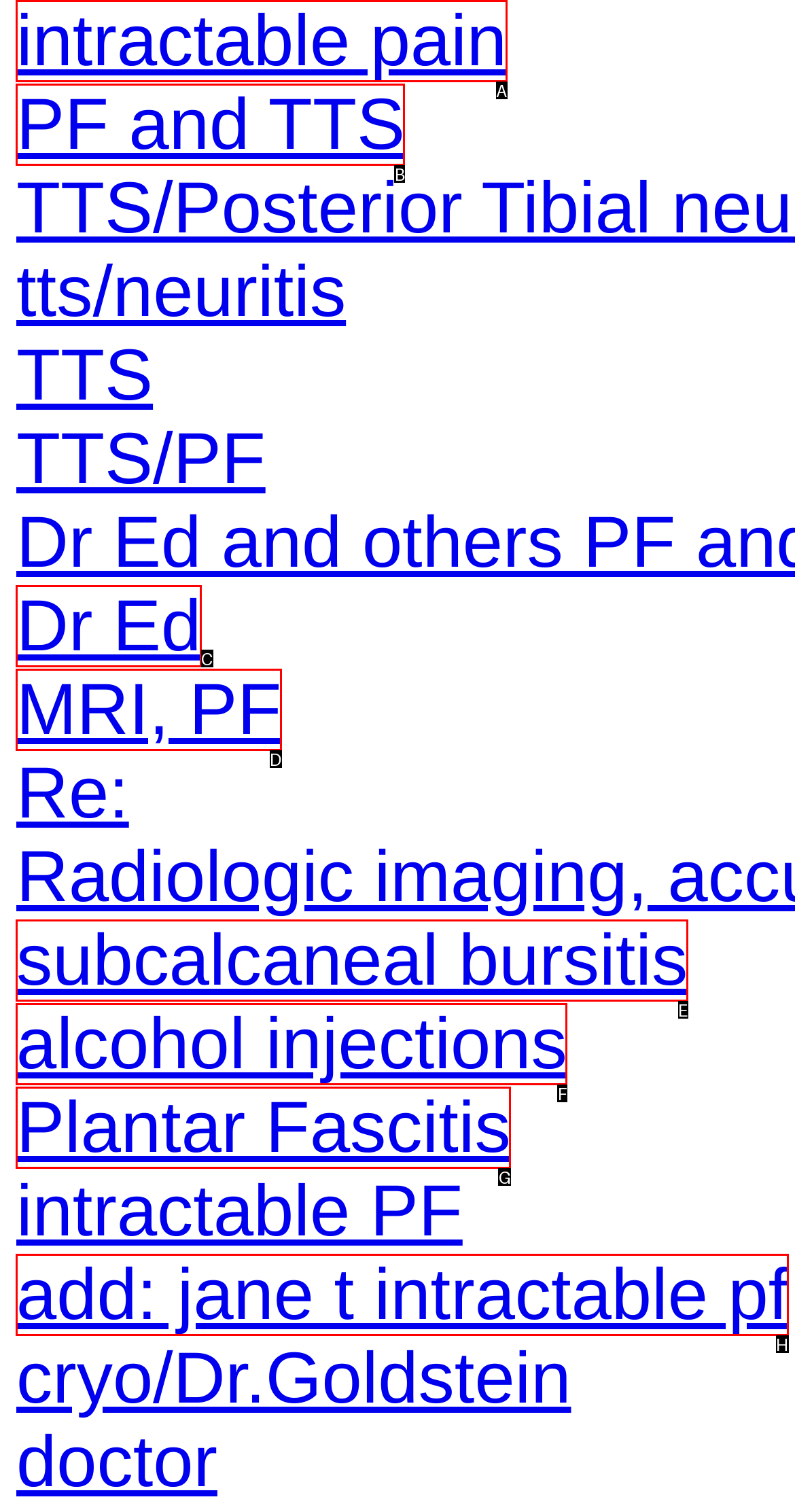Select the HTML element that corresponds to the description: Dr Ed
Reply with the letter of the correct option from the given choices.

C